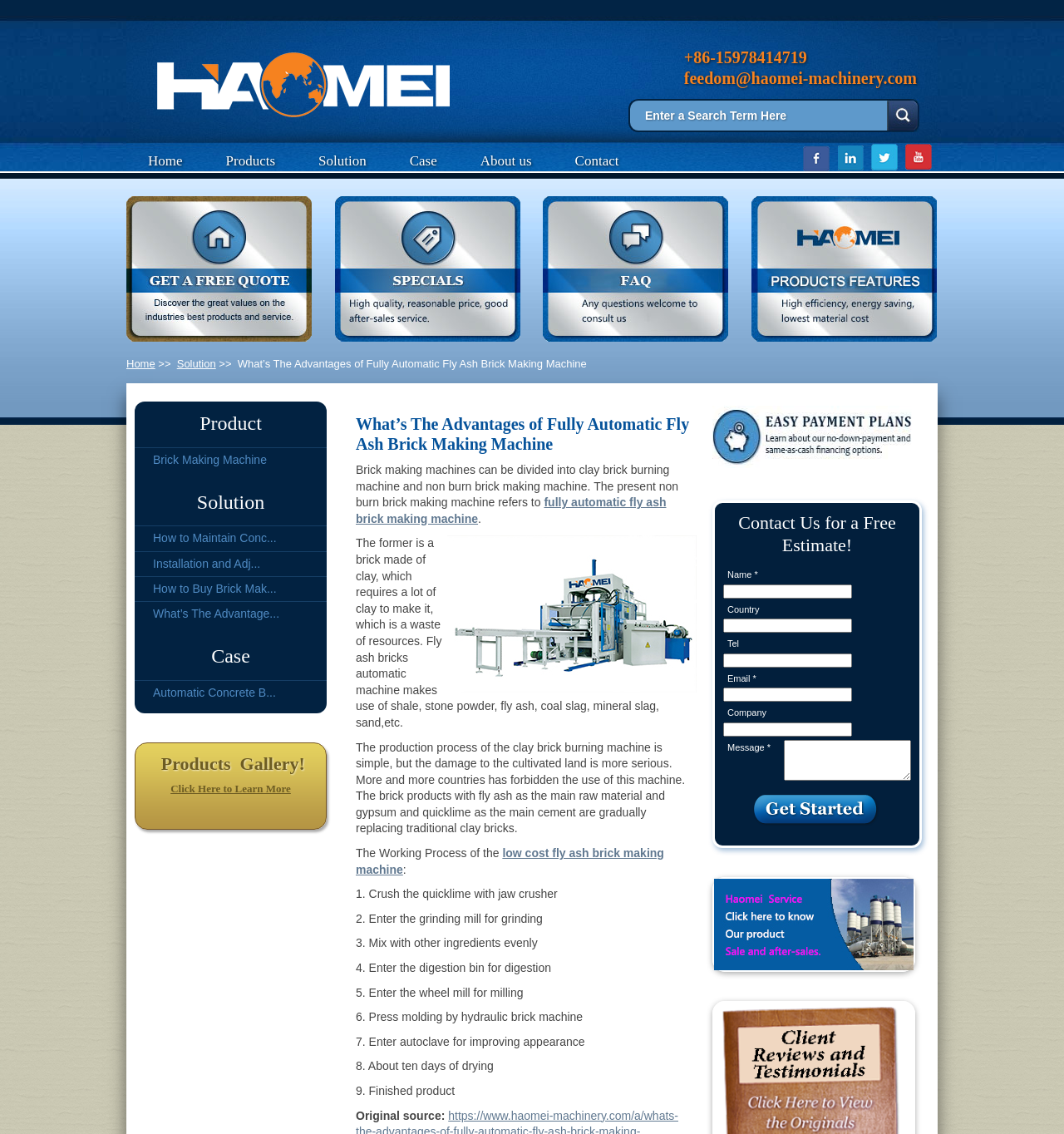Locate the primary heading on the webpage and return its text.

What’s The Advantages of Fully Automatic Fly Ash Brick Making Machine